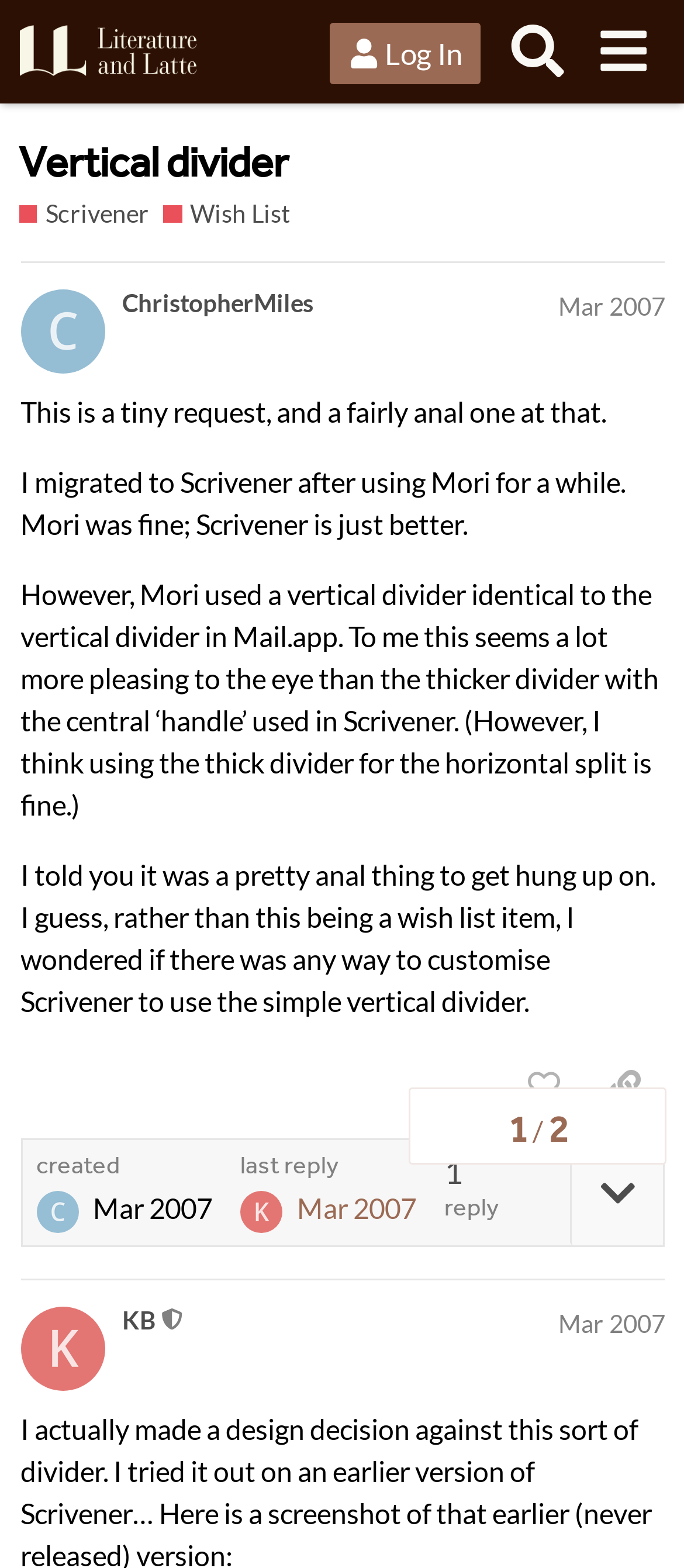Could you find the bounding box coordinates of the clickable area to complete this instruction: "Log in to the forum"?

[0.483, 0.015, 0.704, 0.054]